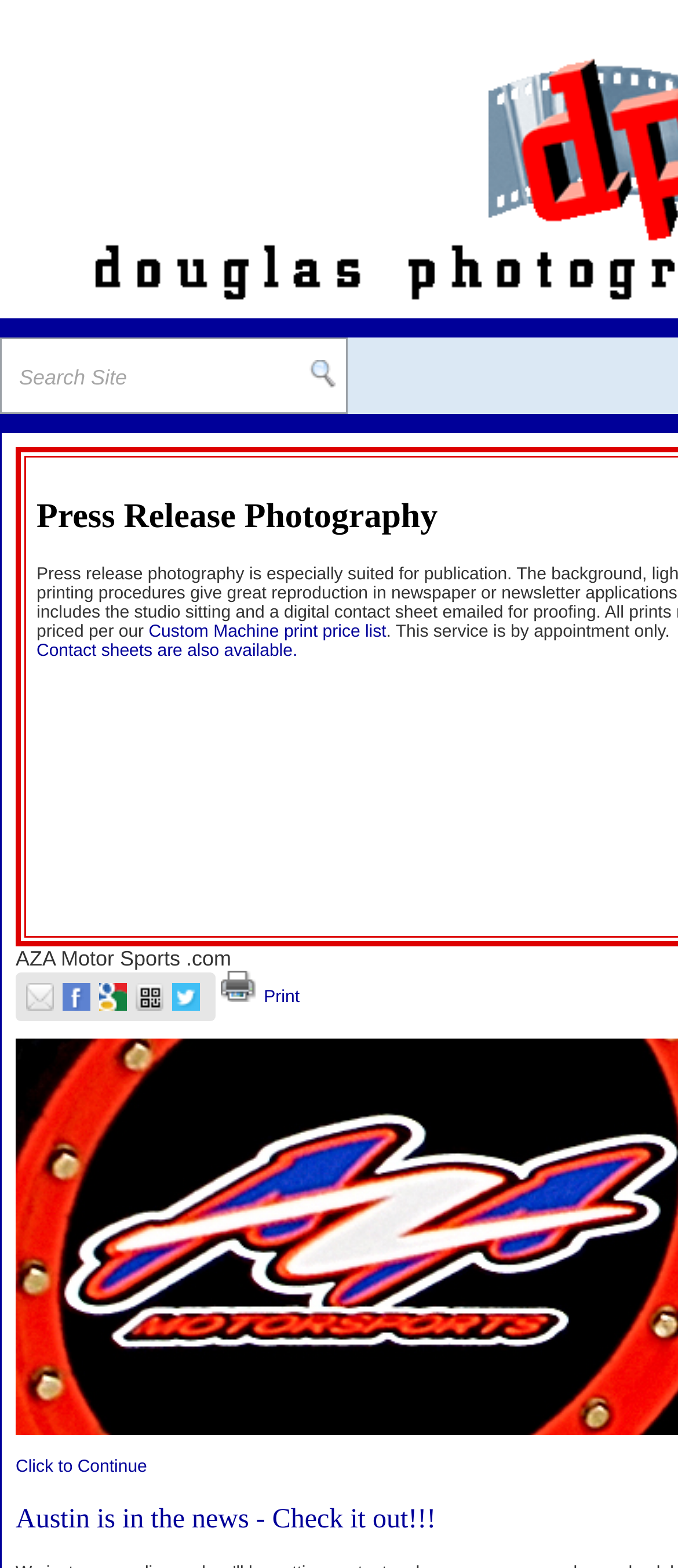Examine the screenshot and answer the question in as much detail as possible: What is the purpose of the 'Submit' button?

The 'Submit' button is located next to a textbox, but the purpose of the button is not explicitly stated on the webpage. It may be used to submit a form or search query, but the exact function is unclear.